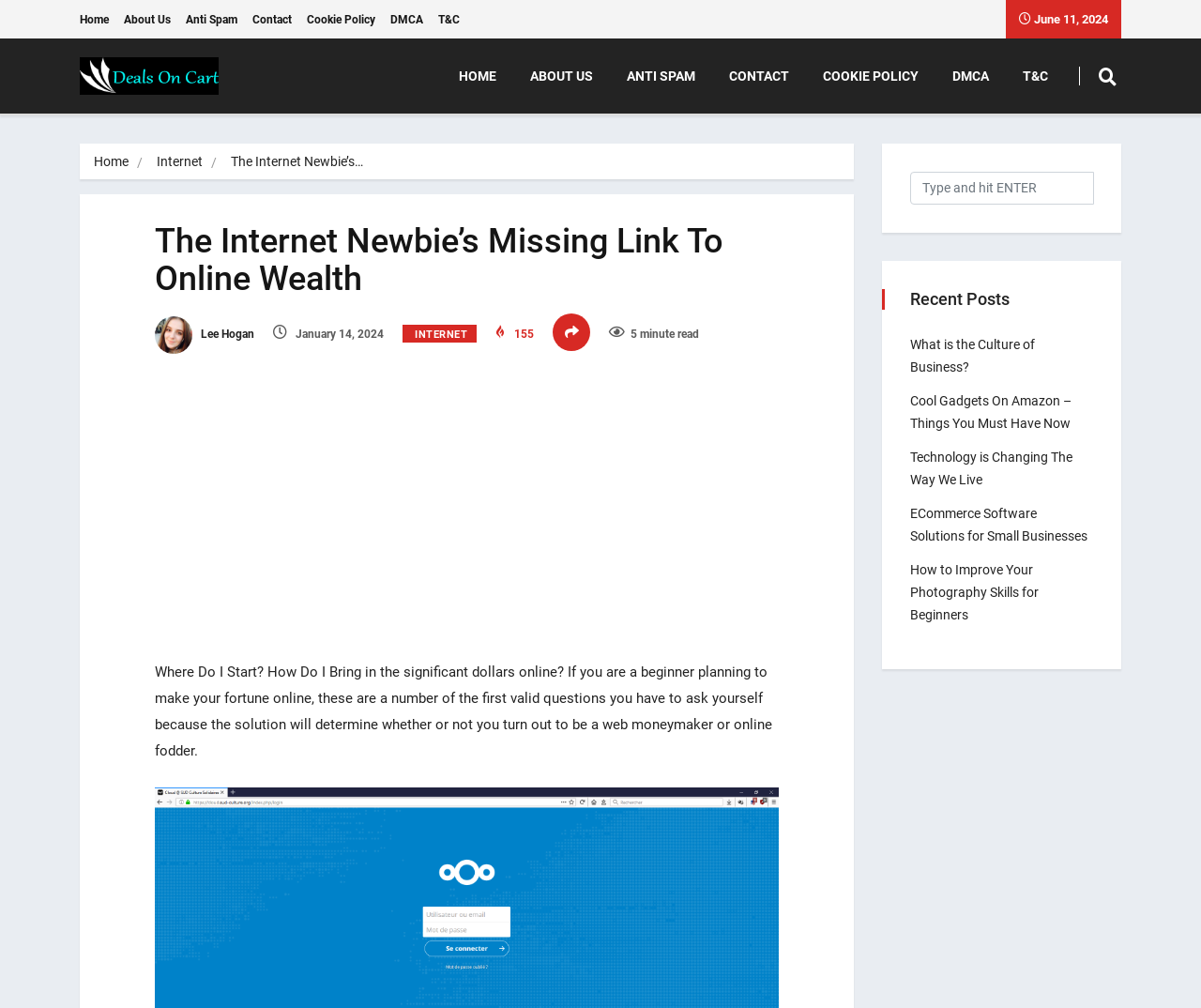What is the purpose of the search box at the top right corner of the webpage?
We need a detailed and meticulous answer to the question.

I found the purpose of the search box by looking at the placeholder text inside the search box which says 'Type and hit ENTER'.